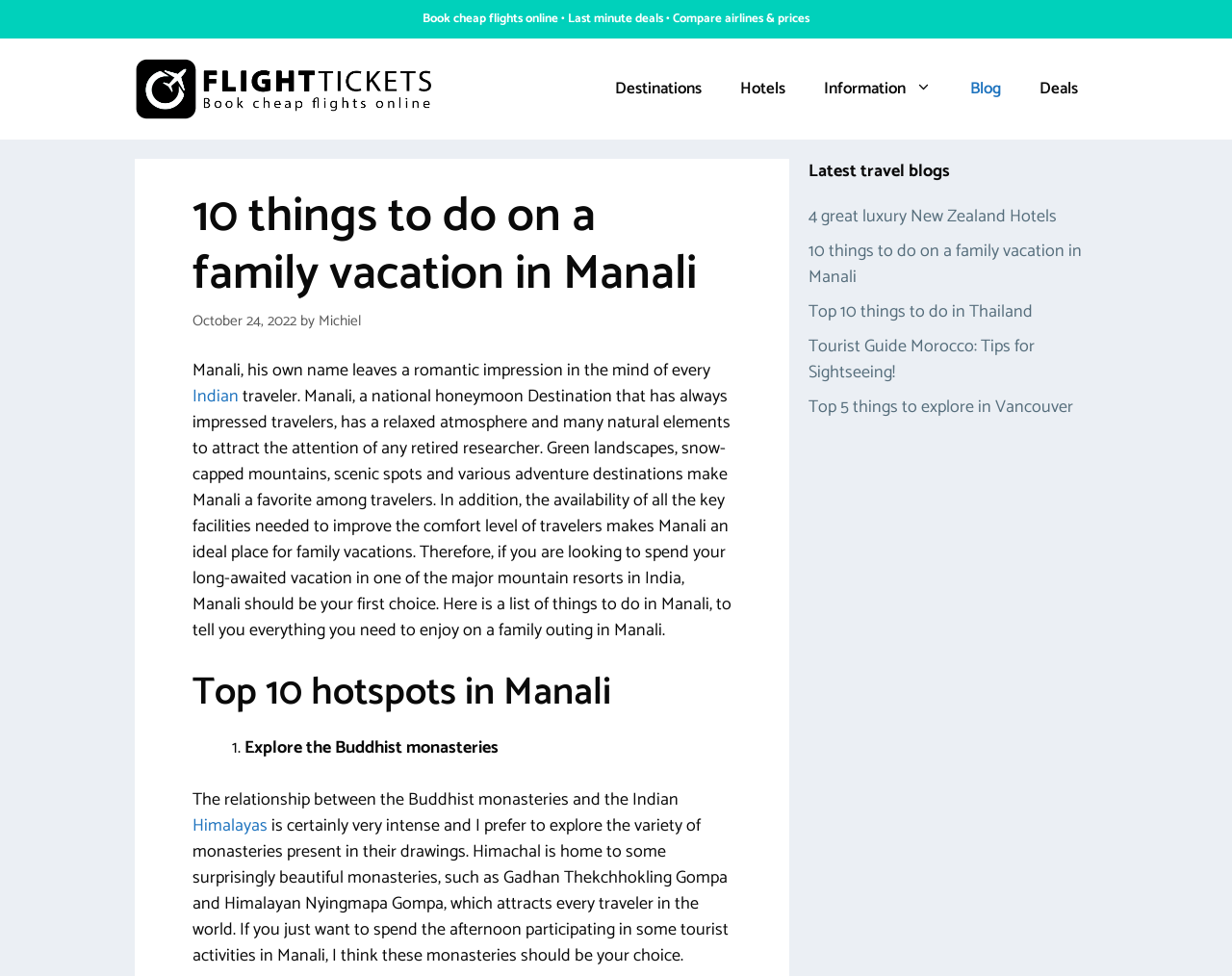What is the date when this article was published?
We need a detailed and exhaustive answer to the question. Please elaborate.

The date of publication is mentioned in the article, specifically in the section where it says 'October 24, 2022'.